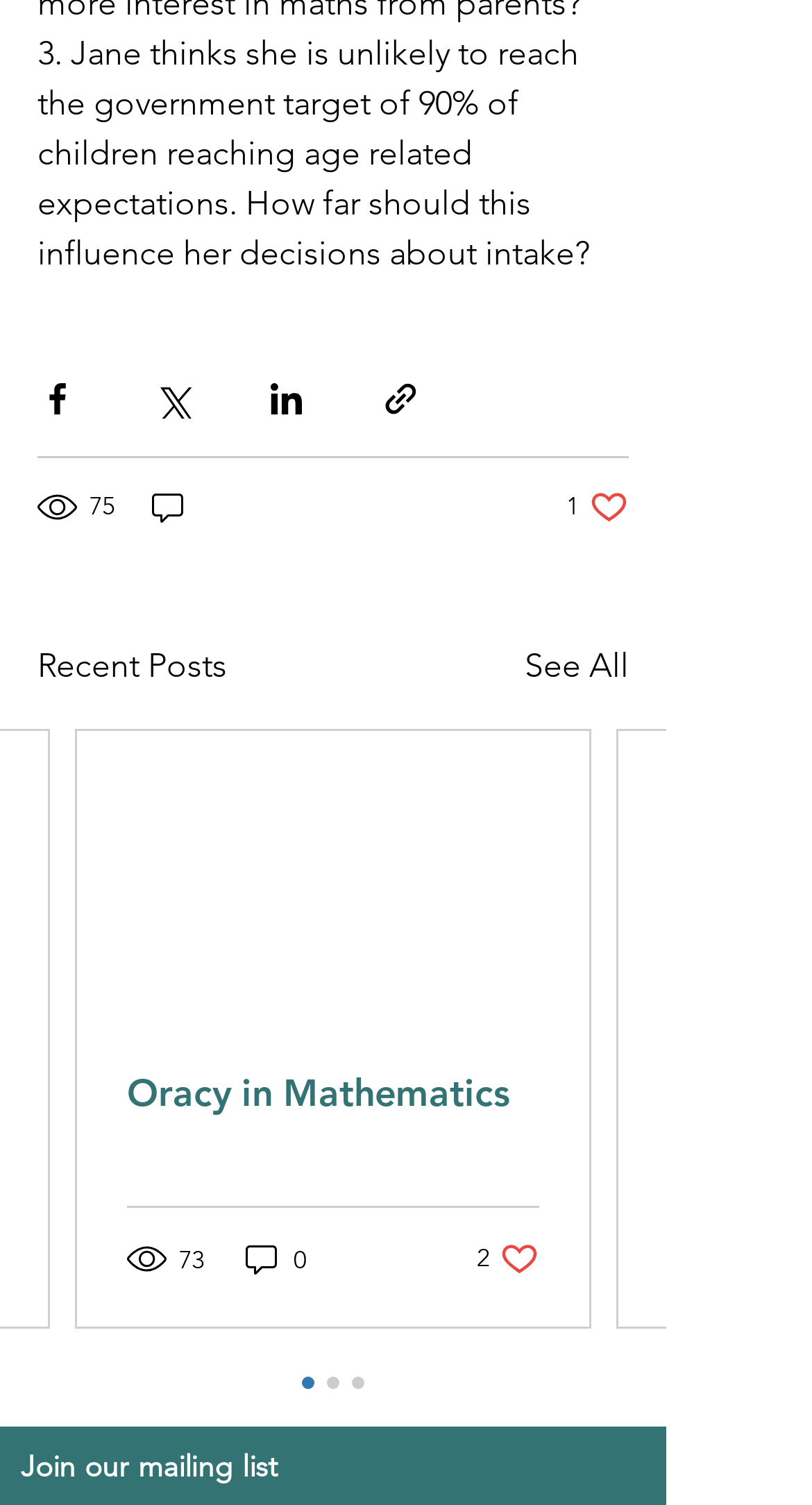Given the description "0", determine the bounding box of the corresponding UI element.

[0.297, 0.823, 0.382, 0.849]